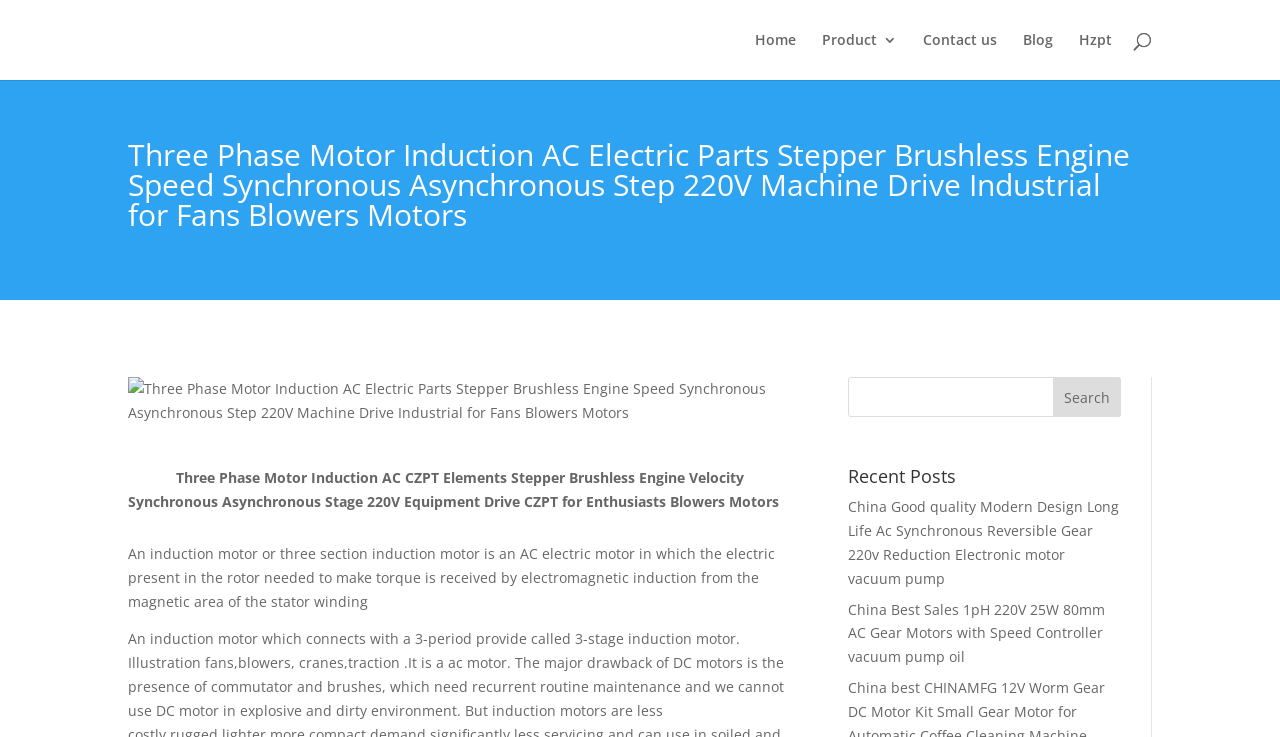Generate the text content of the main headline of the webpage.

Three Phase Motor Induction AC Electric Parts Stepper Brushless Engine Speed Synchronous Asynchronous Step 220V Machine Drive Industrial for Fans Blowers Motors